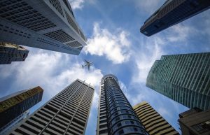What is the material of the modern building?
Based on the image, give a one-word or short phrase answer.

glass and steel